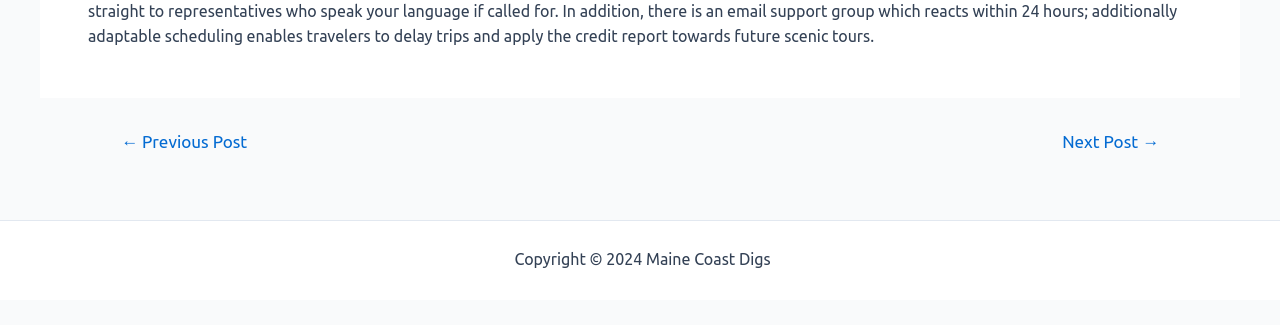What is the welcome message on the webpage?
Answer with a single word or short phrase according to what you see in the image.

Welcome